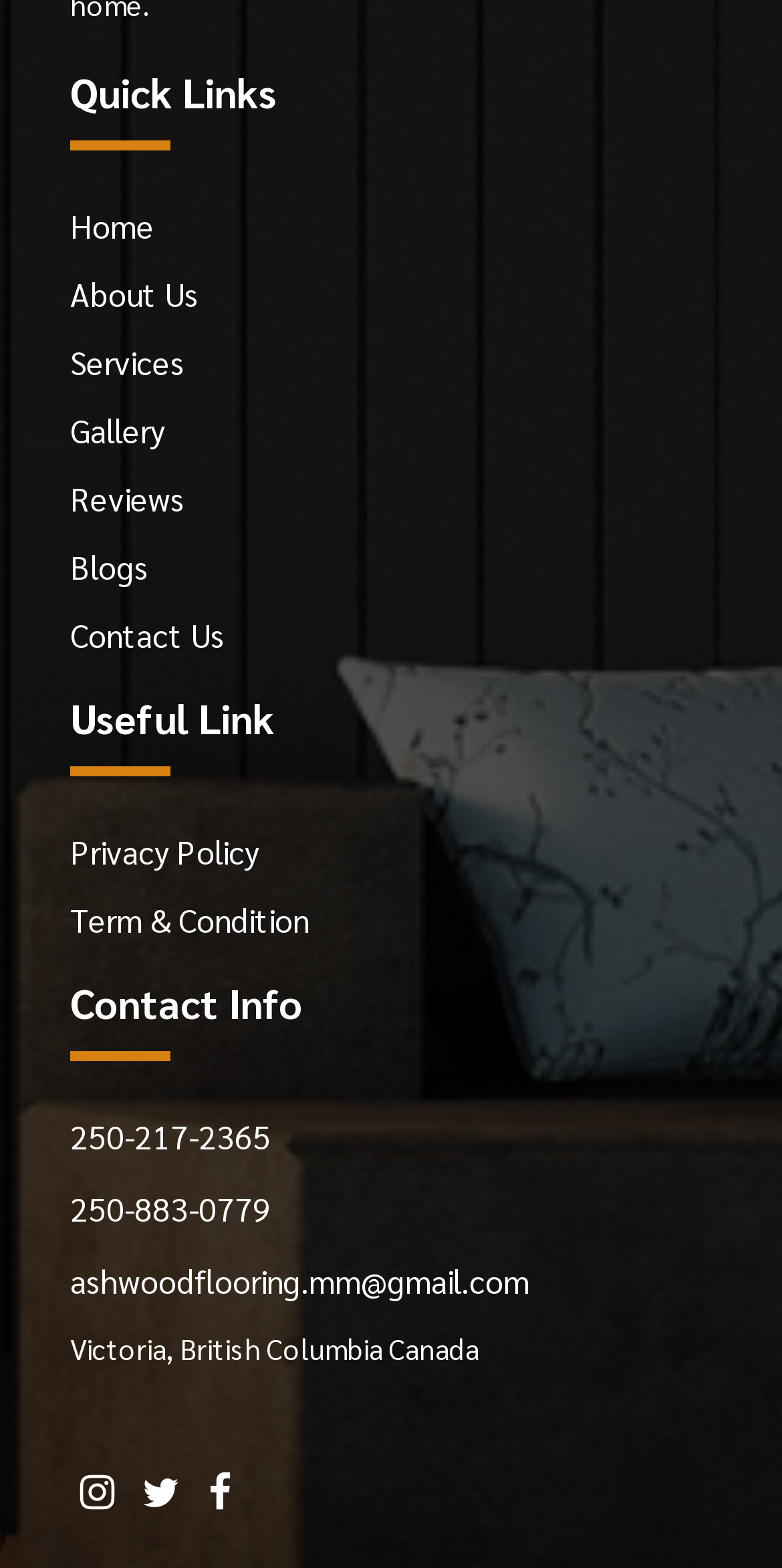Can you find the bounding box coordinates for the element that needs to be clicked to execute this instruction: "contact us"? The coordinates should be given as four float numbers between 0 and 1, i.e., [left, top, right, bottom].

[0.09, 0.389, 0.91, 0.422]